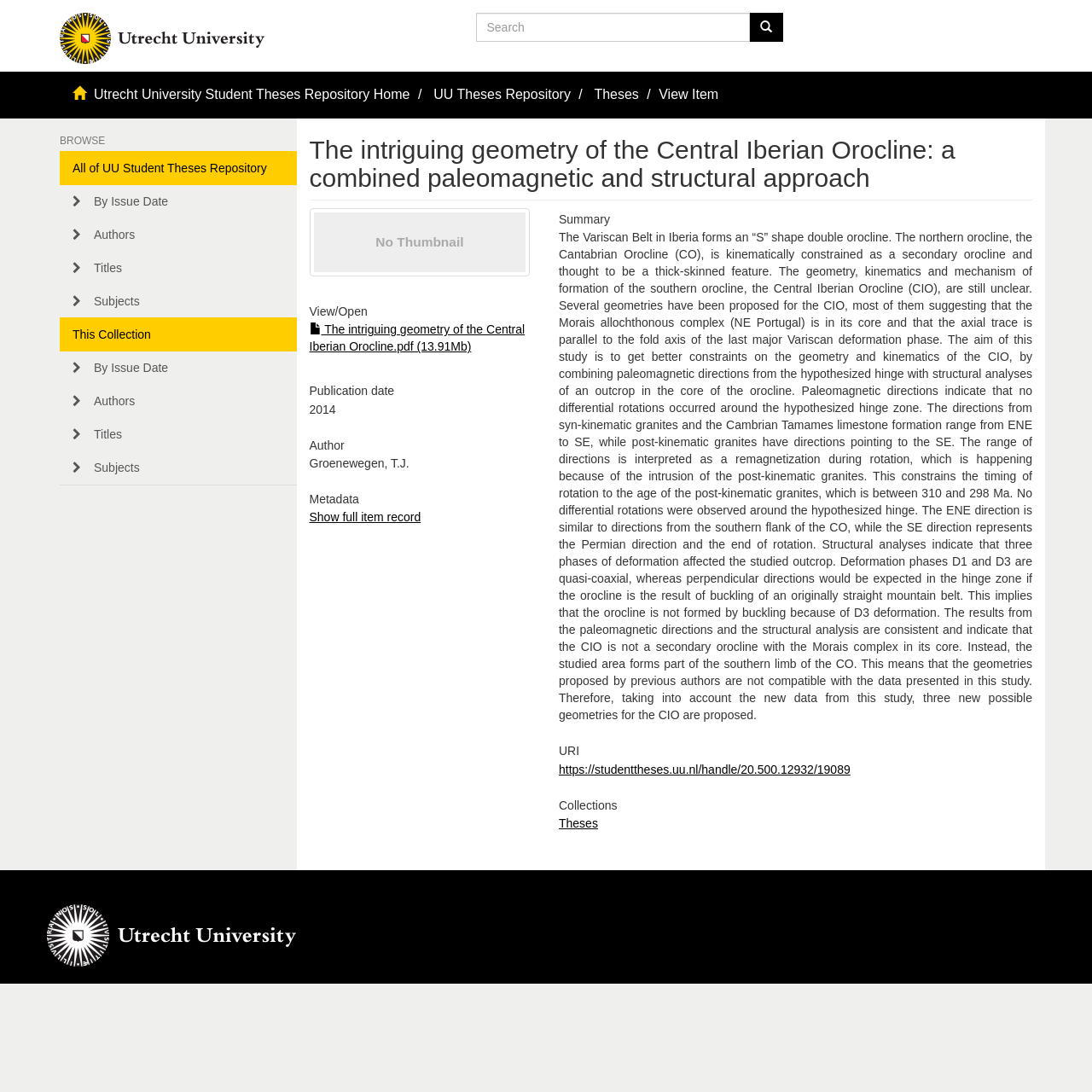What is the publication date of the thesis?
Answer the question using a single word or phrase, according to the image.

2014